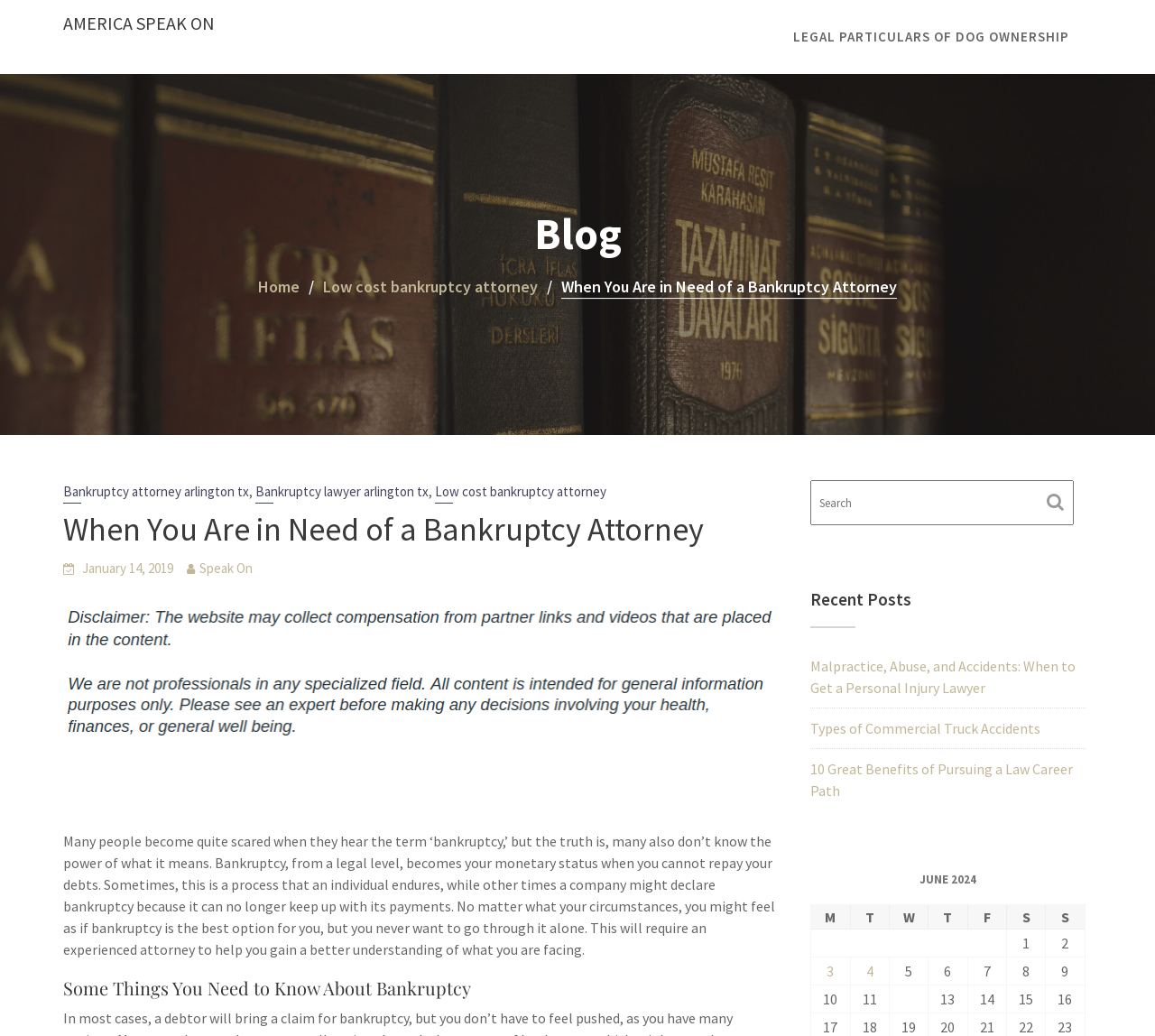What is the function of the search bar?
Based on the visual details in the image, please answer the question thoroughly.

The search bar is a text input field with a search icon. Its function is to allow users to search the website for specific keywords or topics, making it easier to find relevant content.